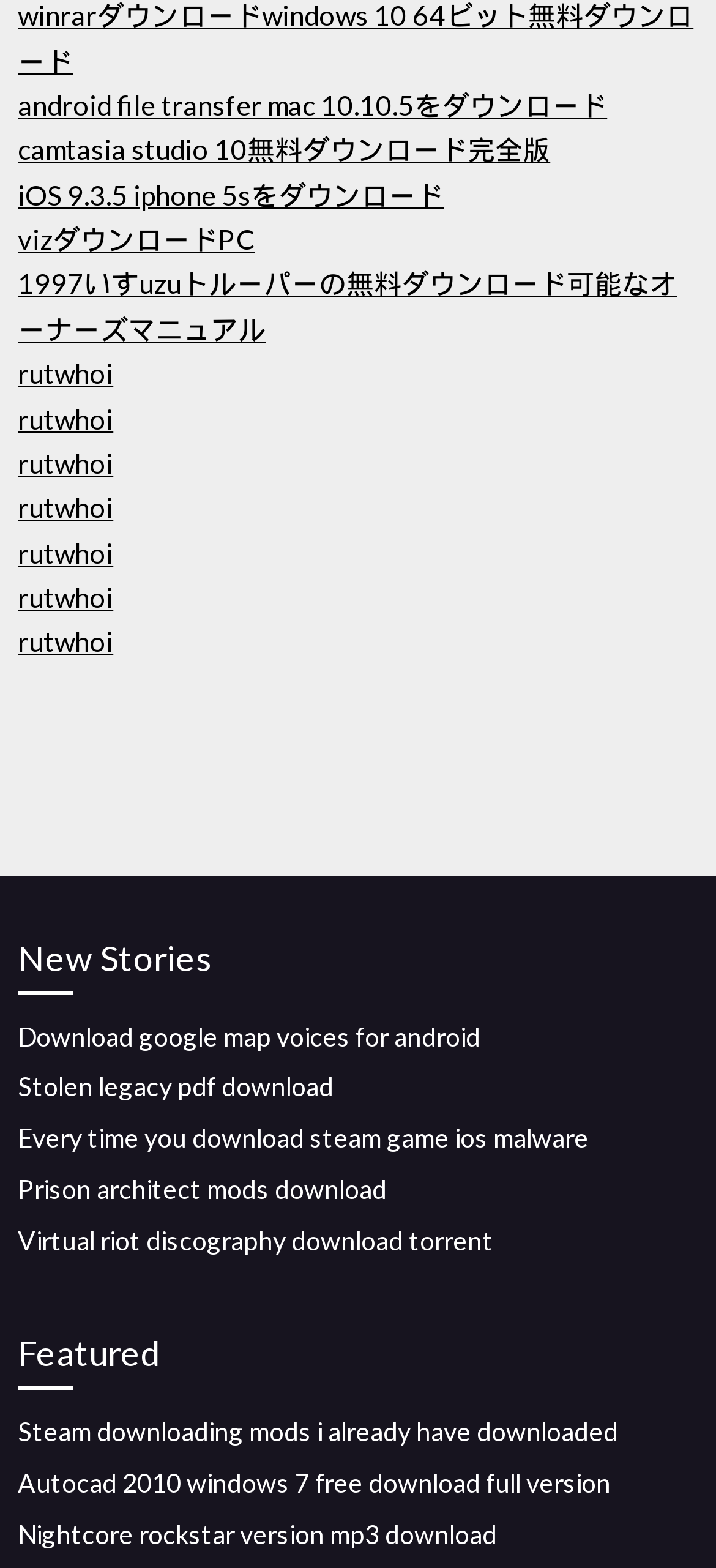How many links are there under 'New Stories'?
Give a one-word or short-phrase answer derived from the screenshot.

5